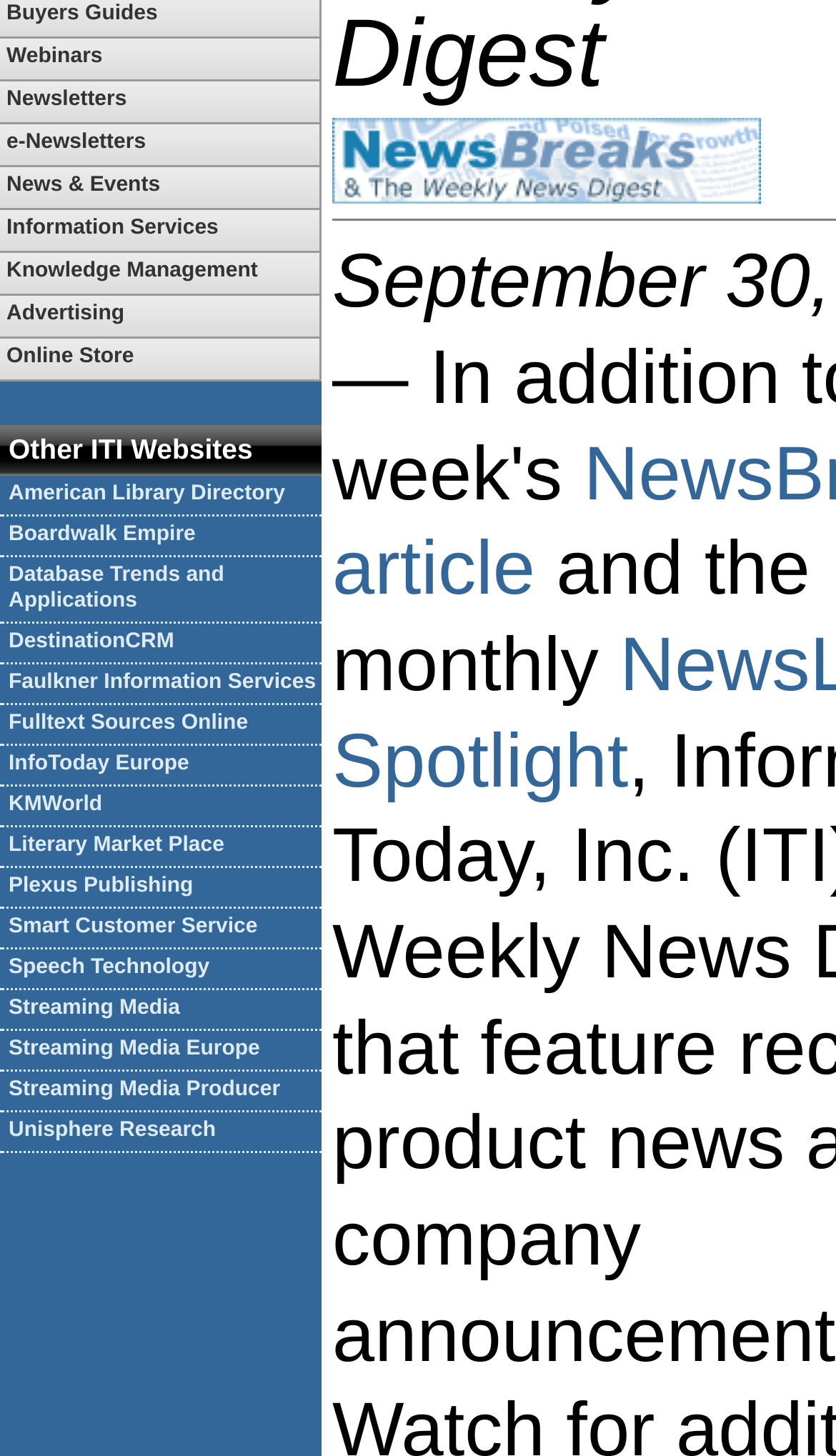Find and provide the bounding box coordinates for the UI element described here: "Online Store". The coordinates should be given as four float numbers between 0 and 1: [left, top, right, bottom].

[0.0, 0.233, 0.382, 0.261]